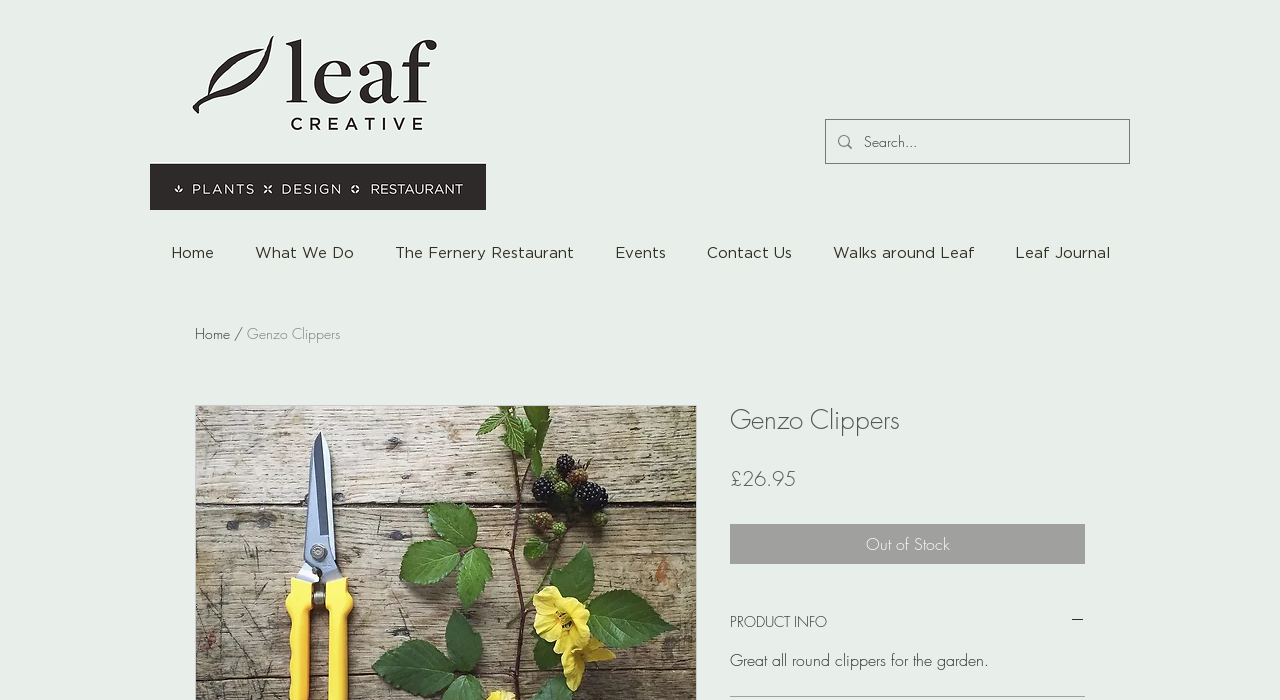Is there a search function on the page?
Give a comprehensive and detailed explanation for the question.

I can see a search box with a magnifying glass icon and a placeholder text 'Search...' which indicates that the page has a search function.